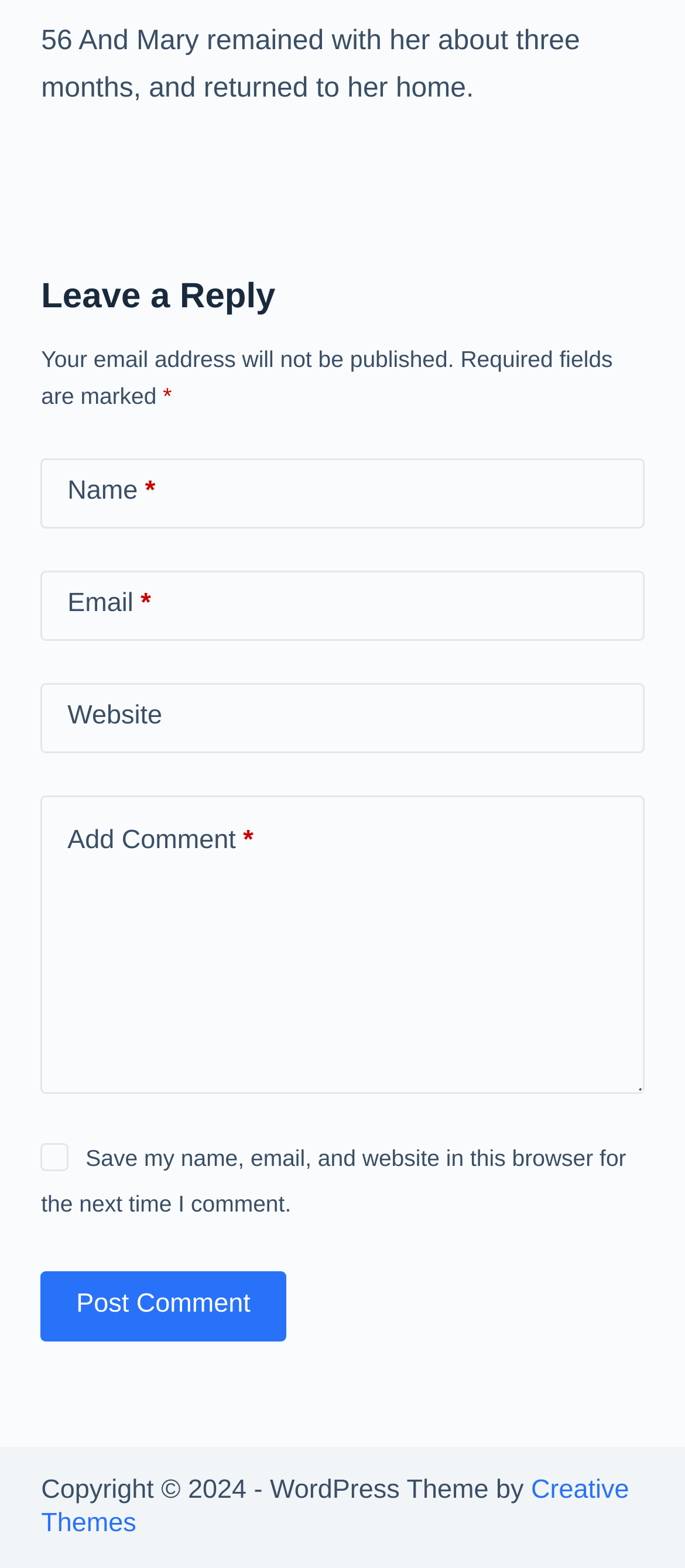Determine the bounding box of the UI component based on this description: "Corinne Scown". The bounding box coordinates should be four float values between 0 and 1, i.e., [left, top, right, bottom].

None